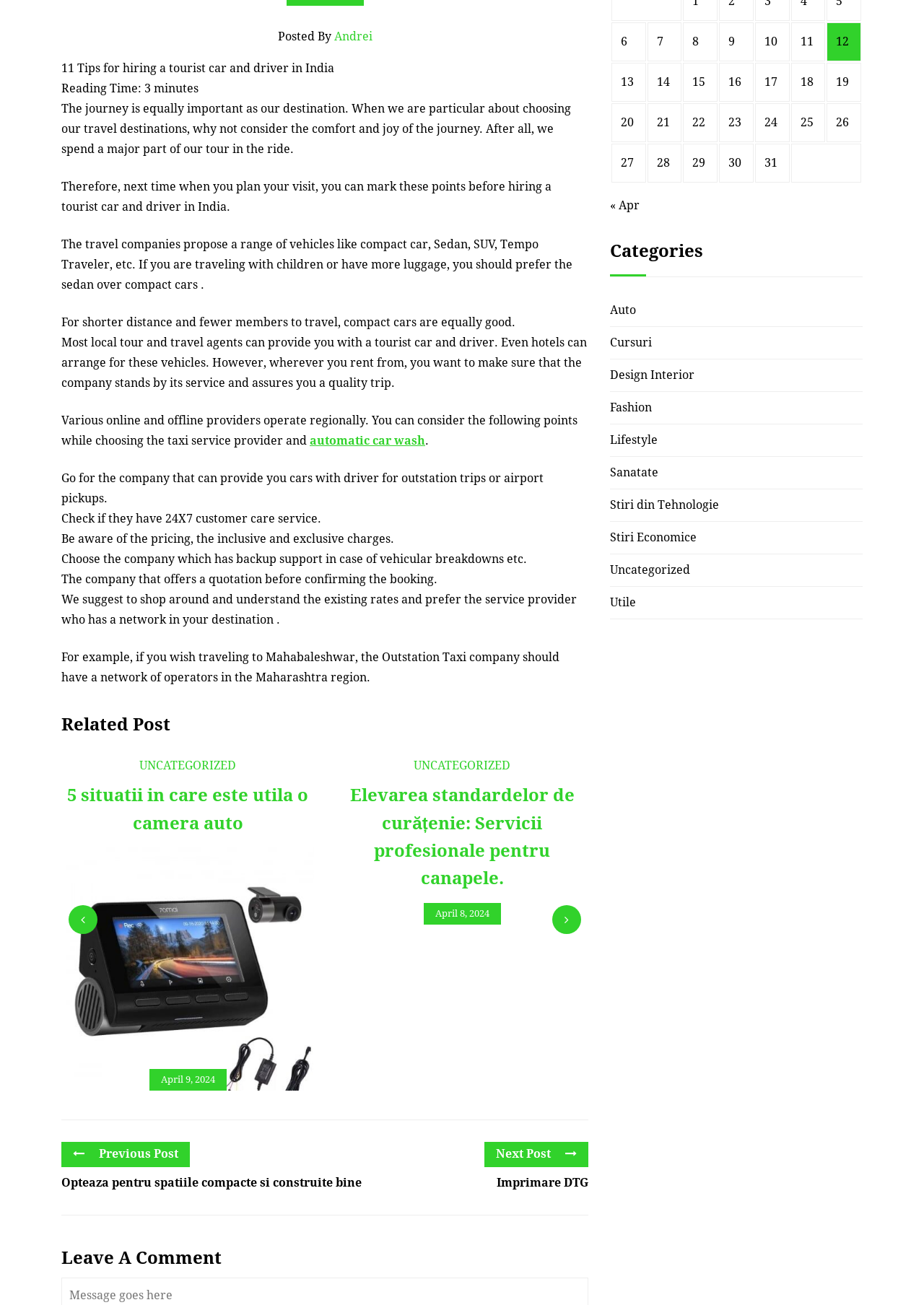Using the format (top-left x, top-left y, bottom-right x, bottom-right y), provide the bounding box coordinates for the described UI element. All values should be floating point numbers between 0 and 1: « Apr

[0.66, 0.152, 0.692, 0.163]